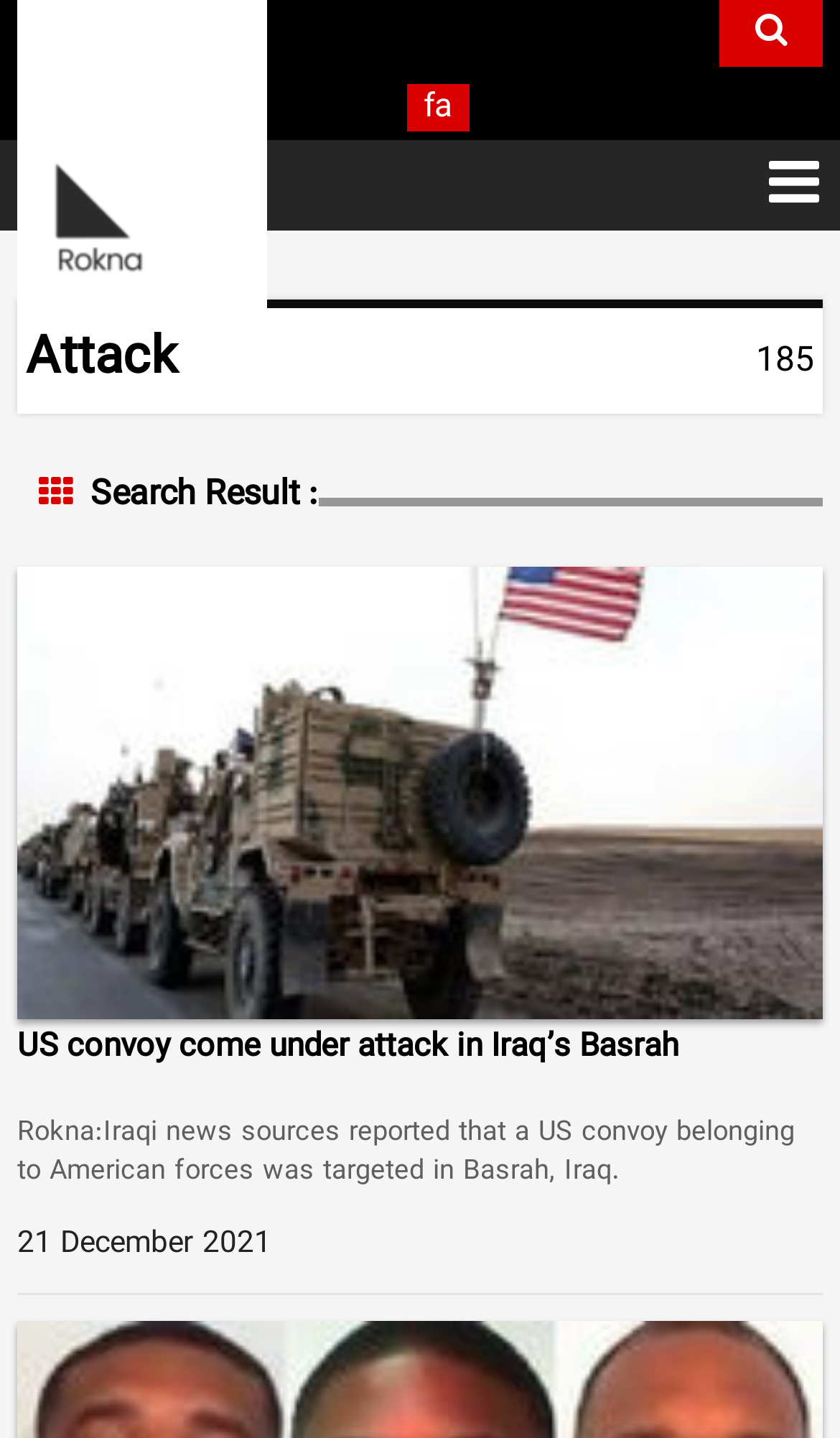Refer to the image and answer the question with as much detail as possible: What is the date of the news article?

The date of the news article can be determined by looking at the time element with the text '21 December 2021'. This suggests that the news article was published on this date.